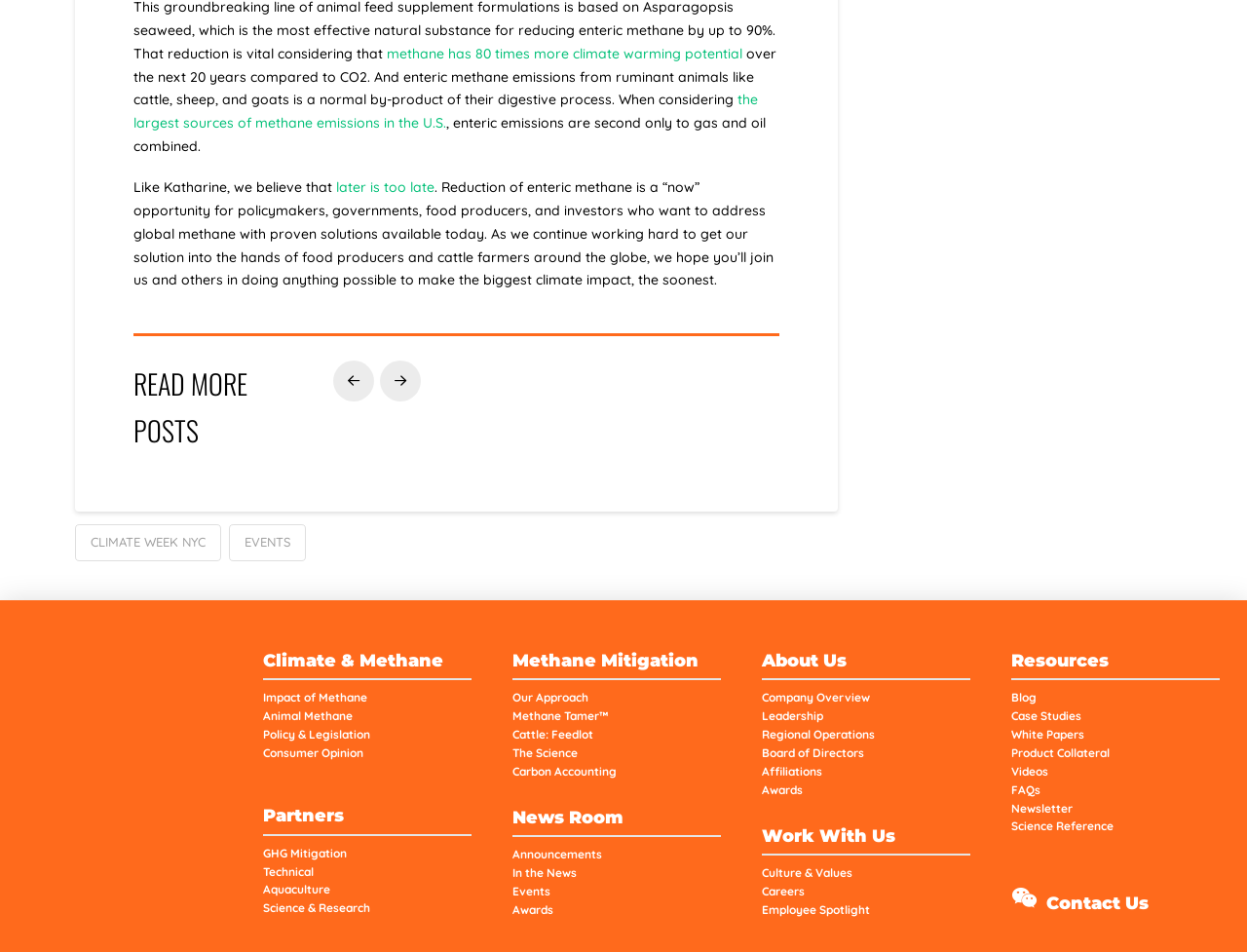Locate the bounding box coordinates of the clickable region to complete the following instruction: "Contact the company for more information."

[0.811, 0.932, 0.978, 0.971]